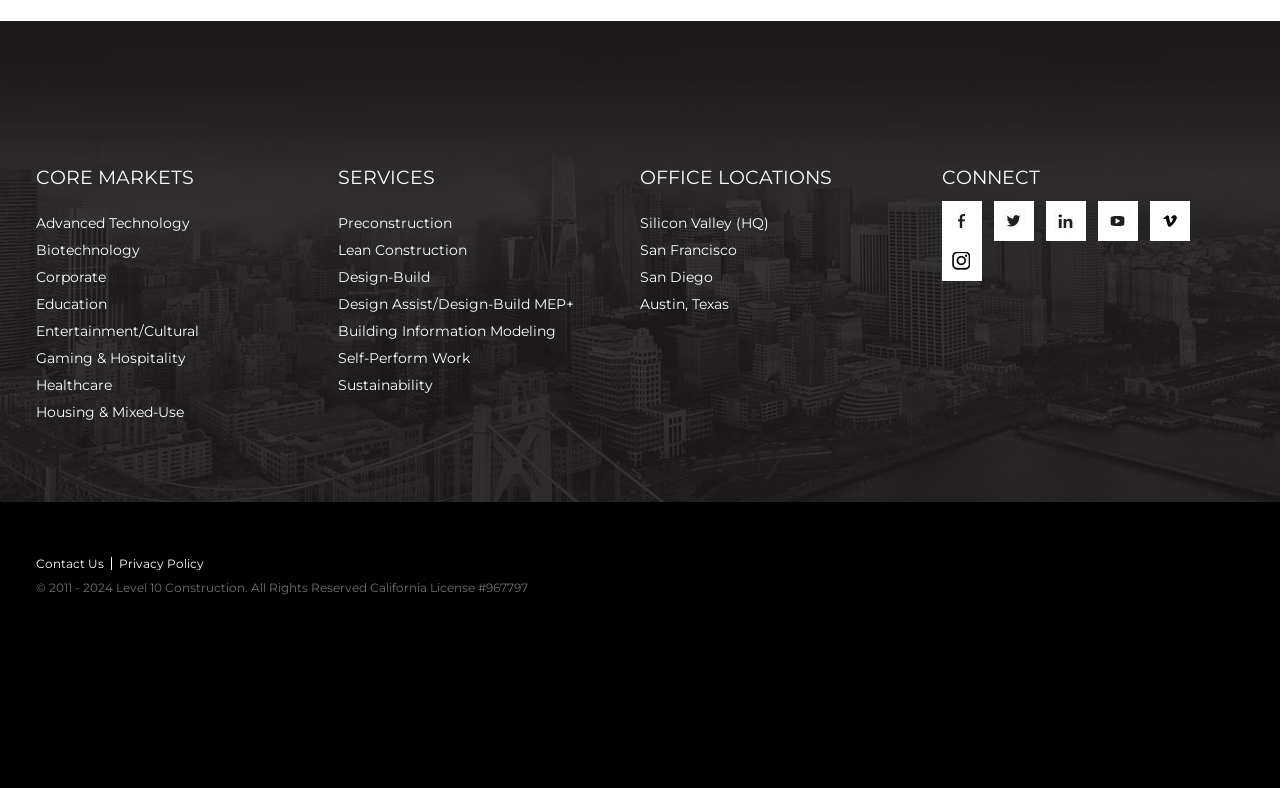Please specify the bounding box coordinates in the format (top-left x, top-left y, bottom-right x, bottom-right y), with all values as floating point numbers between 0 and 1. Identify the bounding box of the UI element described by: Contact Us

[0.028, 0.706, 0.081, 0.725]